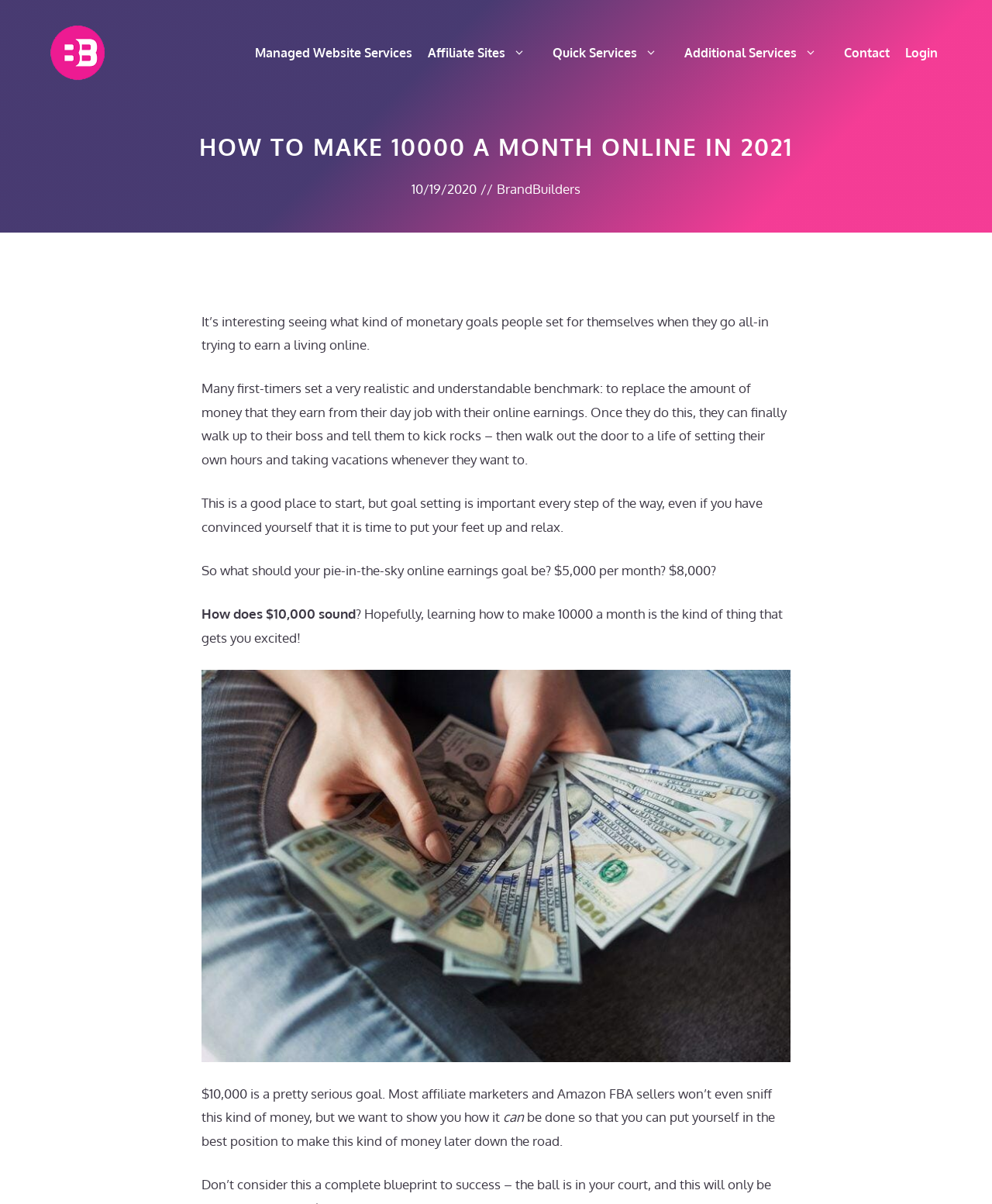Identify the bounding box for the UI element described as: "Managed Website Services". Ensure the coordinates are four float numbers between 0 and 1, formatted as [left, top, right, bottom].

[0.249, 0.026, 0.423, 0.061]